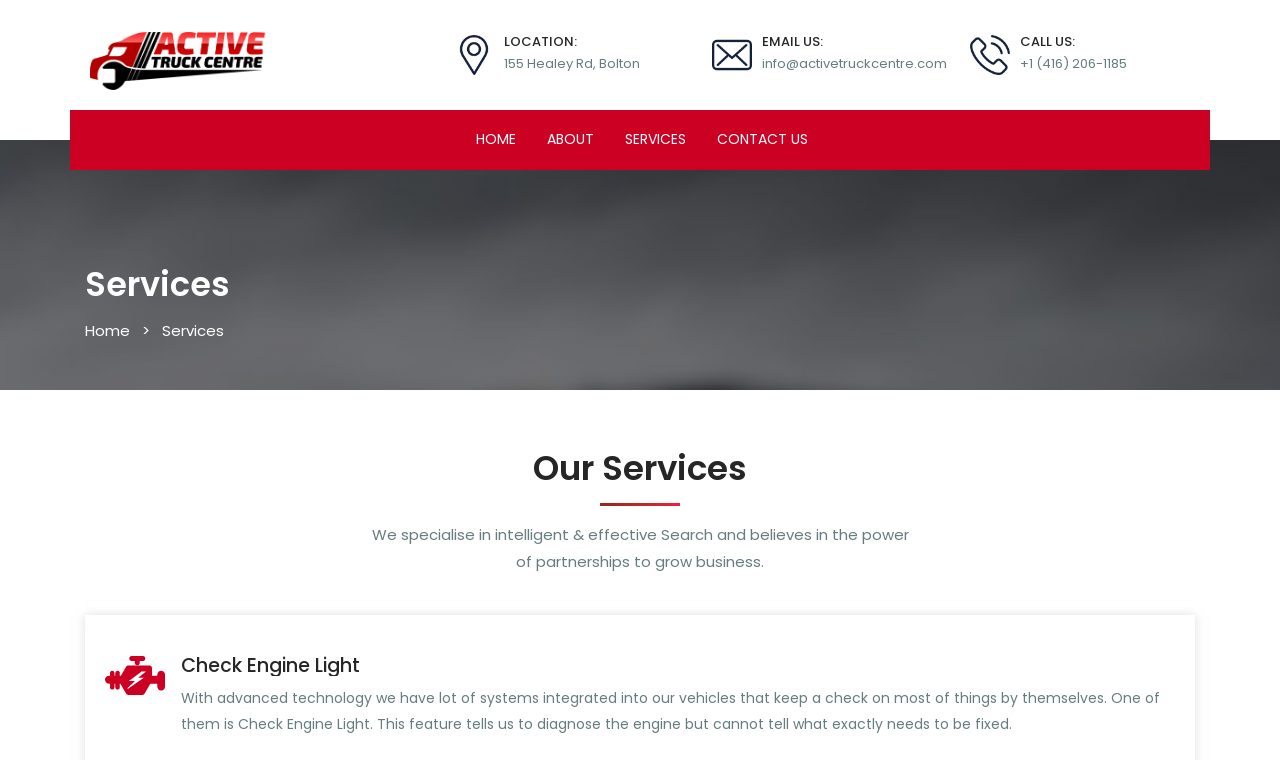What is the email address of Active Truck Center?
From the details in the image, answer the question comprehensively.

I found the email address by looking at the 'EMAIL US:' section on the webpage, which is located at the top of the page. The email address is written in a static text element next to the 'EMAIL US:' heading.